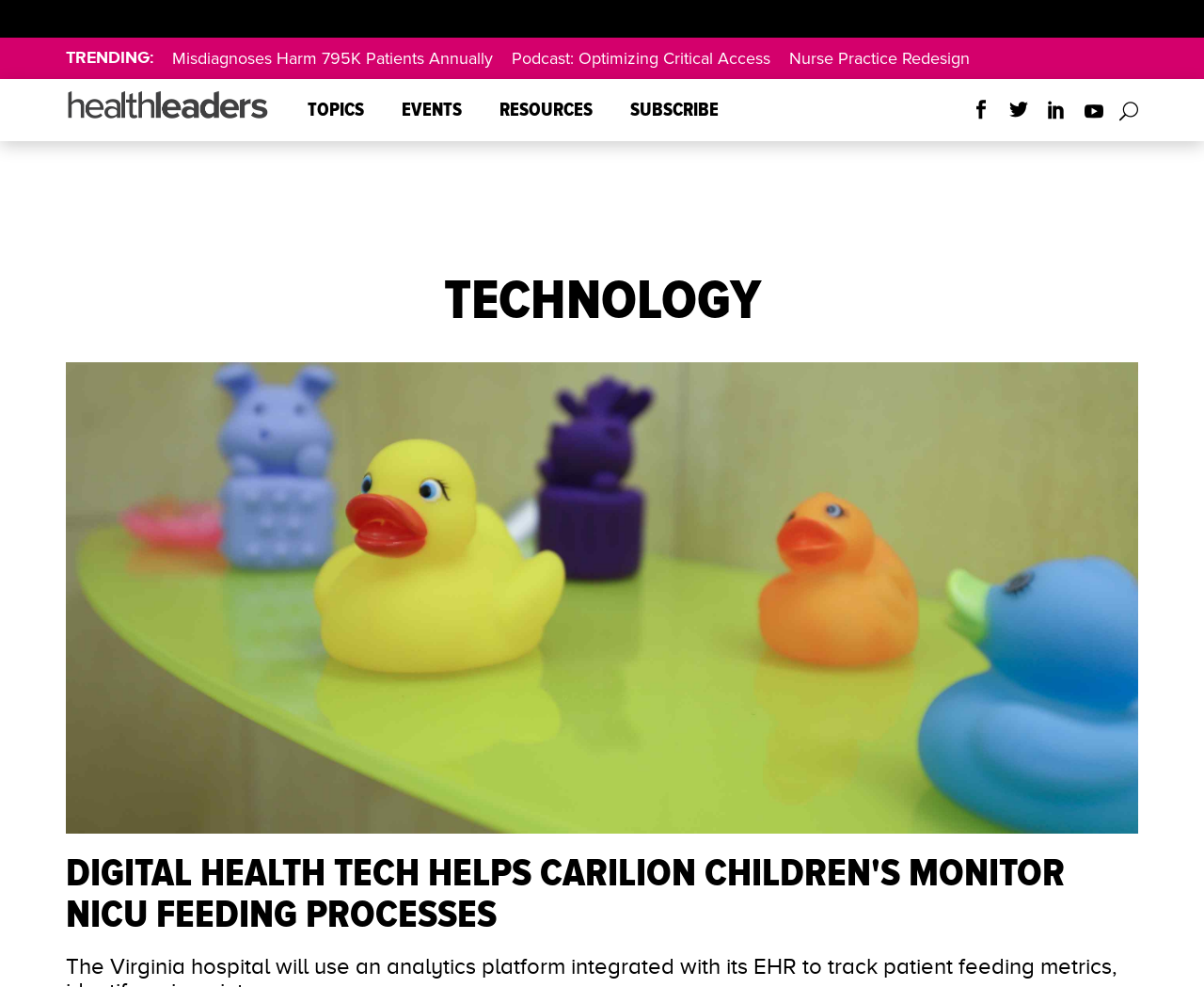Pinpoint the bounding box coordinates of the clickable area necessary to execute the following instruction: "Explore digital health tech". The coordinates should be given as four float numbers between 0 and 1, namely [left, top, right, bottom].

[0.055, 0.86, 0.884, 0.951]